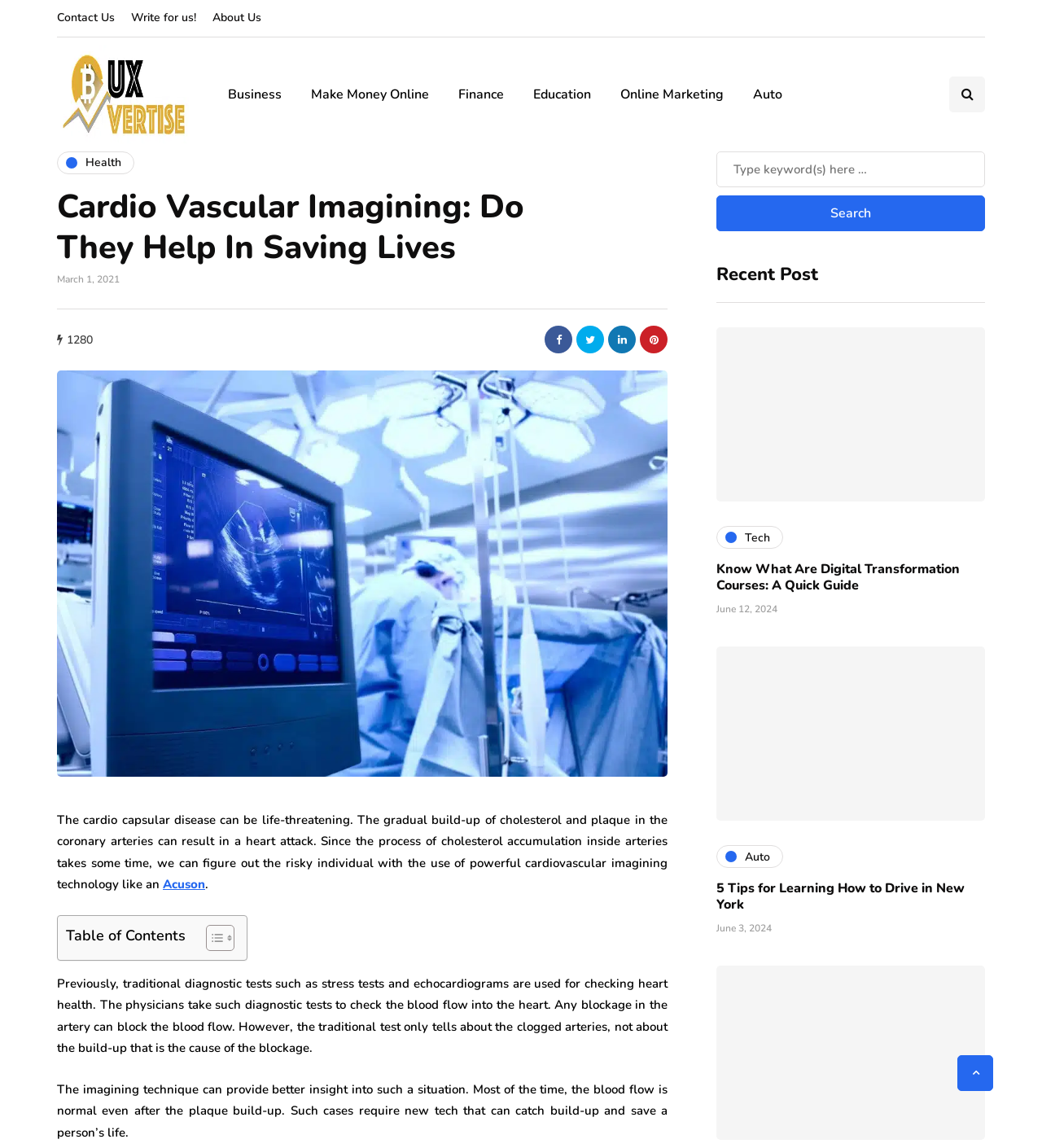Identify the bounding box coordinates for the UI element described as follows: "About Us". Ensure the coordinates are four float numbers between 0 and 1, formatted as [left, top, right, bottom].

[0.196, 0.0, 0.259, 0.032]